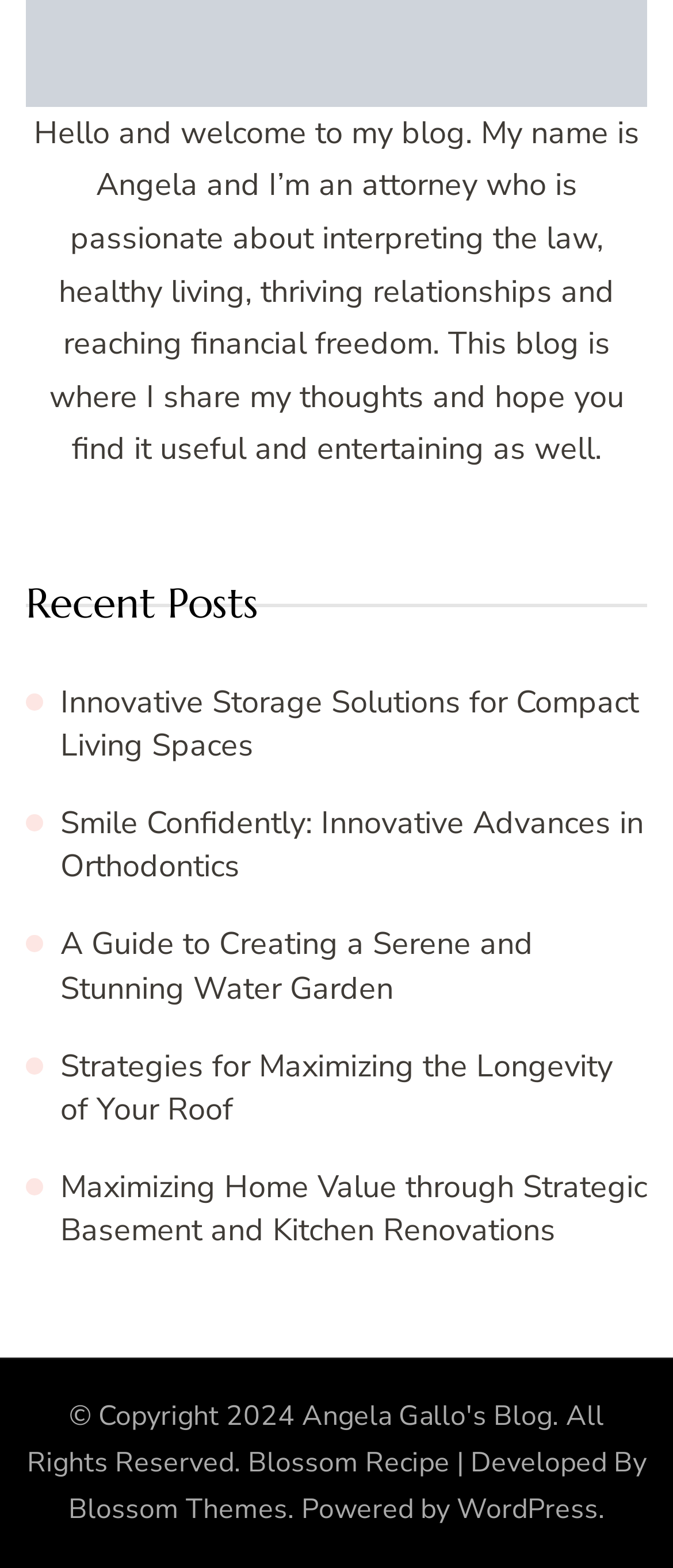Identify the bounding box coordinates for the element you need to click to achieve the following task: "explore Blossom Themes". The coordinates must be four float values ranging from 0 to 1, formatted as [left, top, right, bottom].

[0.101, 0.95, 0.427, 0.975]